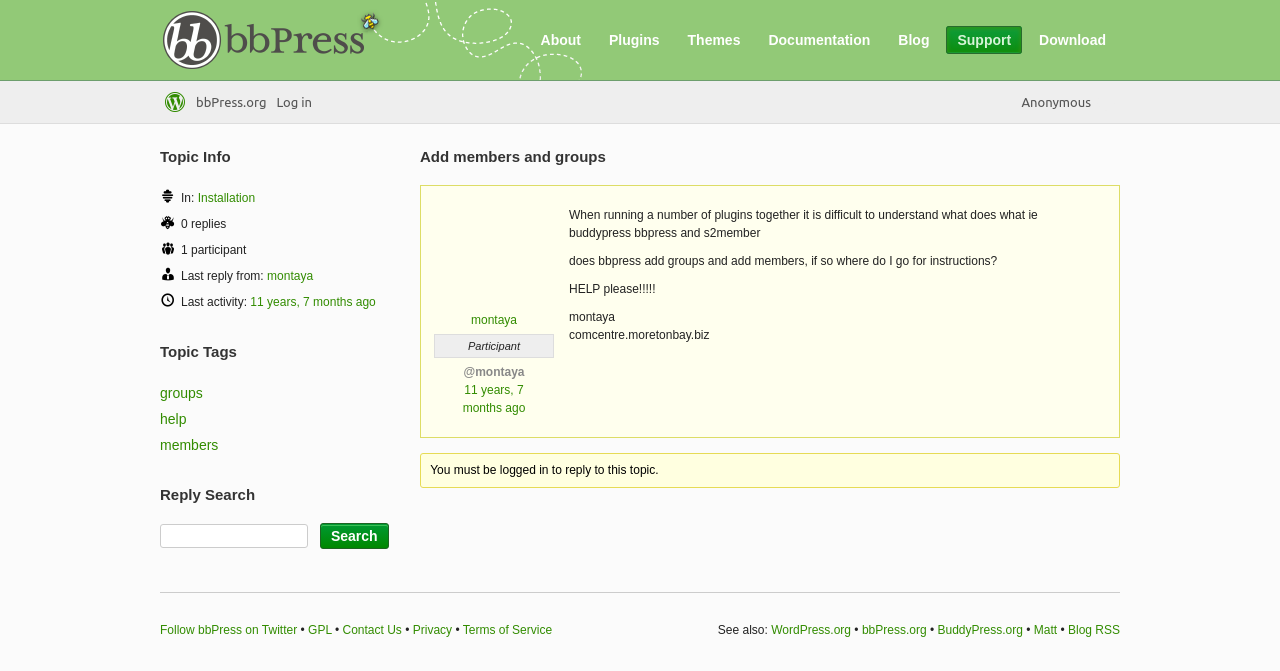Identify the bounding box for the UI element described as: "Anonymous". The coordinates should be four float numbers between 0 and 1, i.e., [left, top, right, bottom].

[0.794, 0.121, 0.875, 0.183]